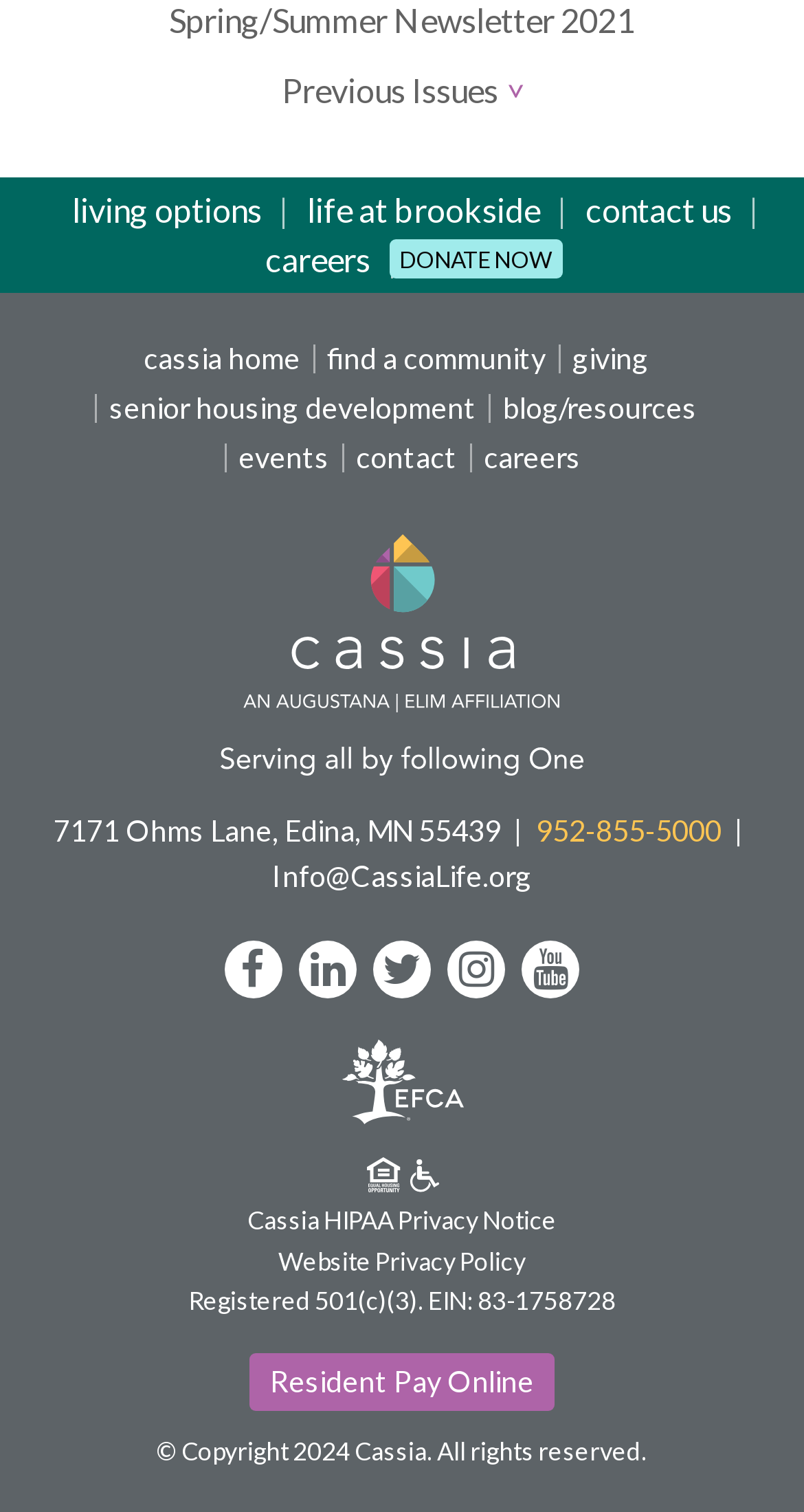Provide the bounding box coordinates of the HTML element described as: "Cassia HIPAA Privacy Notice". The bounding box coordinates should be four float numbers between 0 and 1, i.e., [left, top, right, bottom].

[0.308, 0.797, 0.692, 0.818]